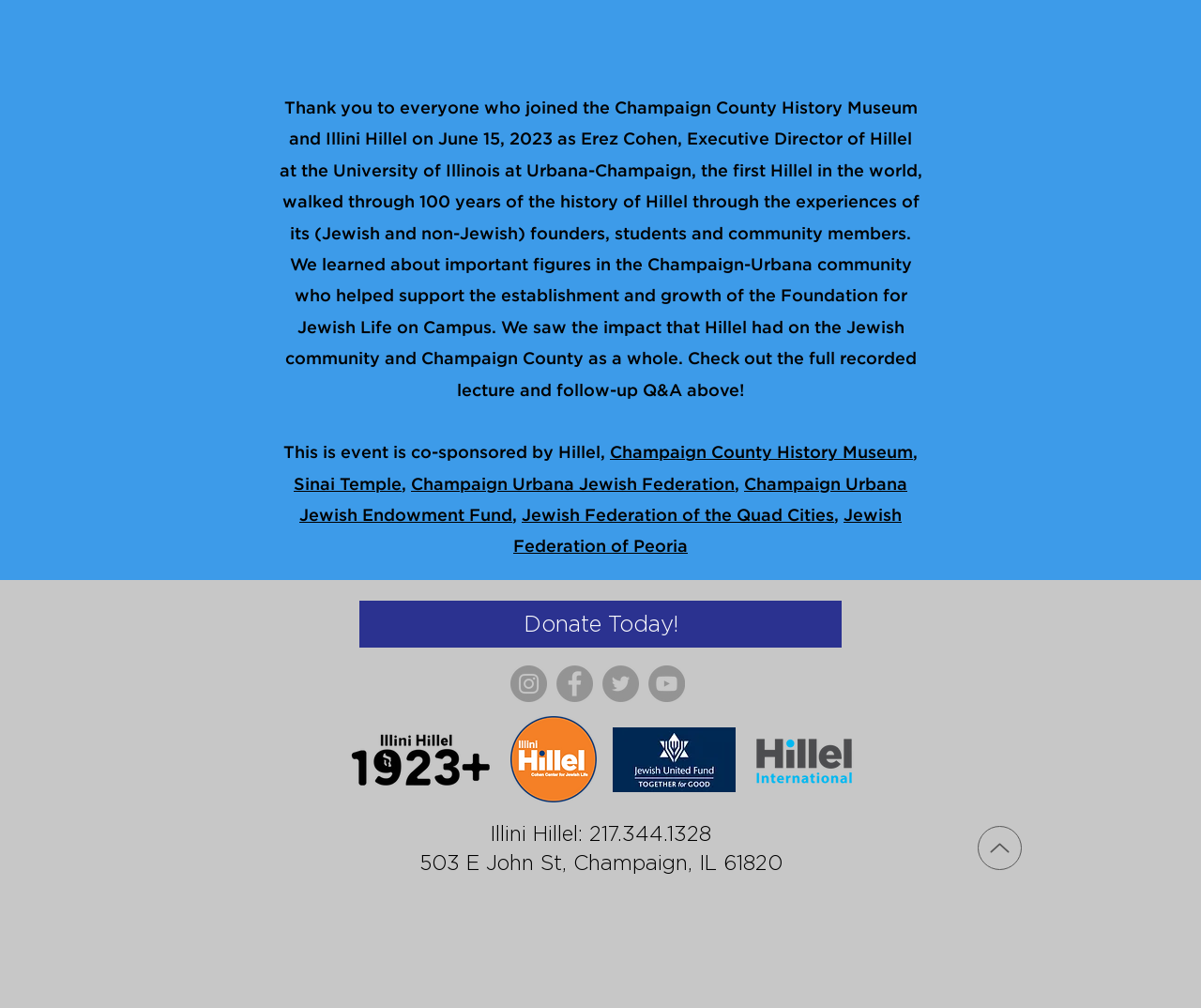Find the bounding box coordinates for the HTML element described in this sentence: "Sinai Temple". Provide the coordinates as four float numbers between 0 and 1, in the format [left, top, right, bottom].

[0.245, 0.474, 0.334, 0.489]